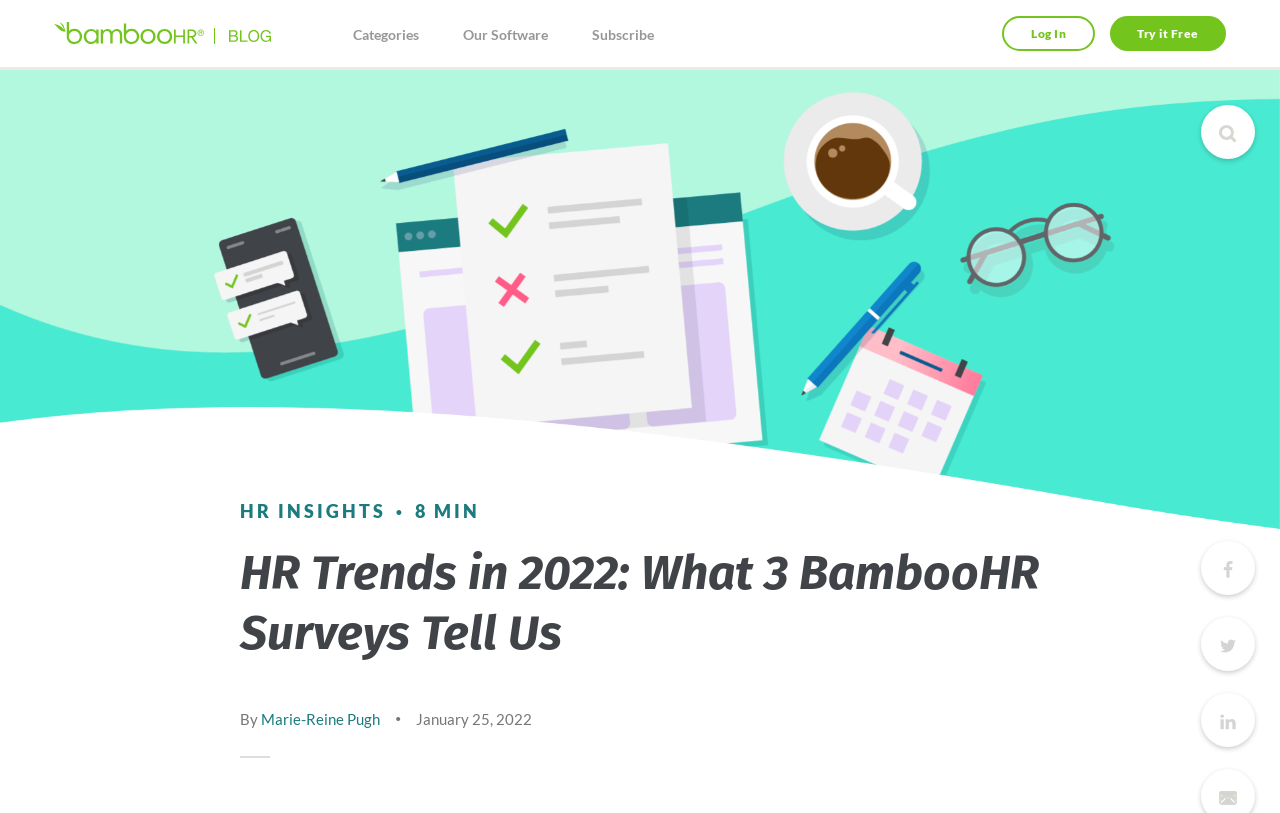Using the image as a reference, answer the following question in as much detail as possible:
What is the estimated reading time of the current post?

I found the answer by looking at the section below the post title, where I saw a text with the estimated reading time '8 MIN'. This suggests that the current post is estimated to take 8 minutes to read.